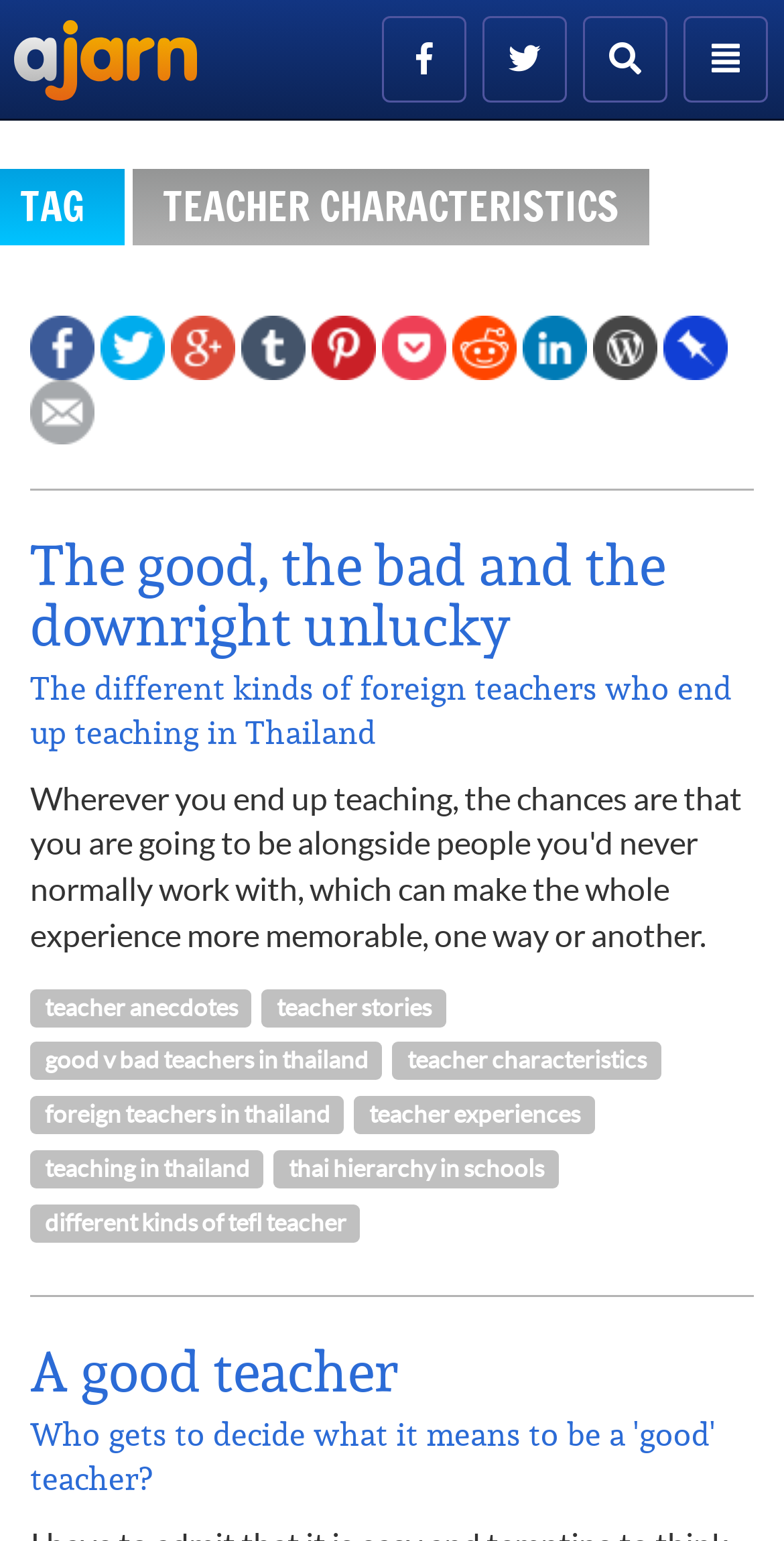Find the bounding box coordinates of the UI element according to this description: "teaching in thailand".

[0.038, 0.747, 0.337, 0.771]